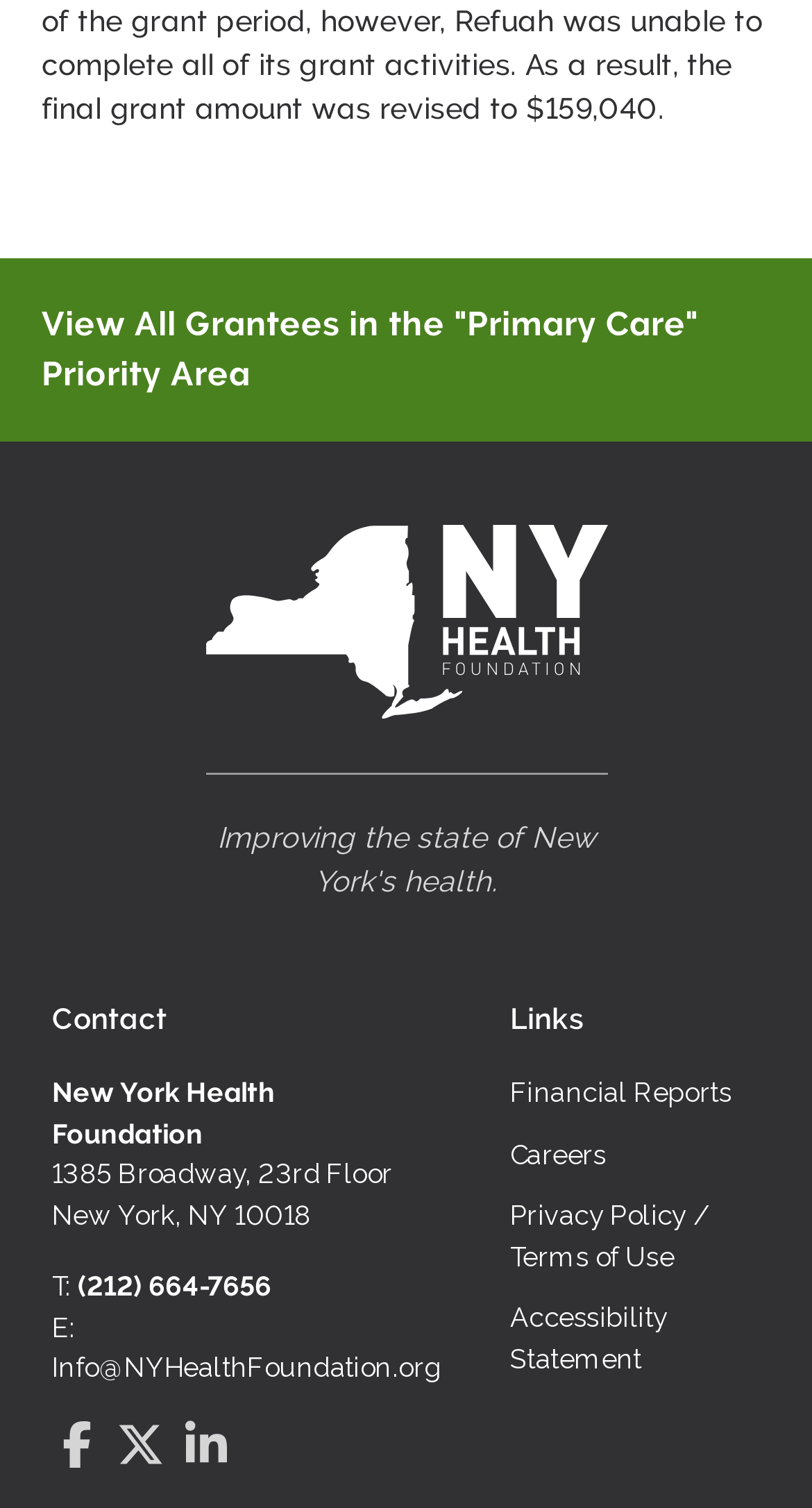Respond to the question below with a single word or phrase:
What is the address of the New York Health Foundation?

1385 Broadway, 23rd Floor, New York, NY 10018